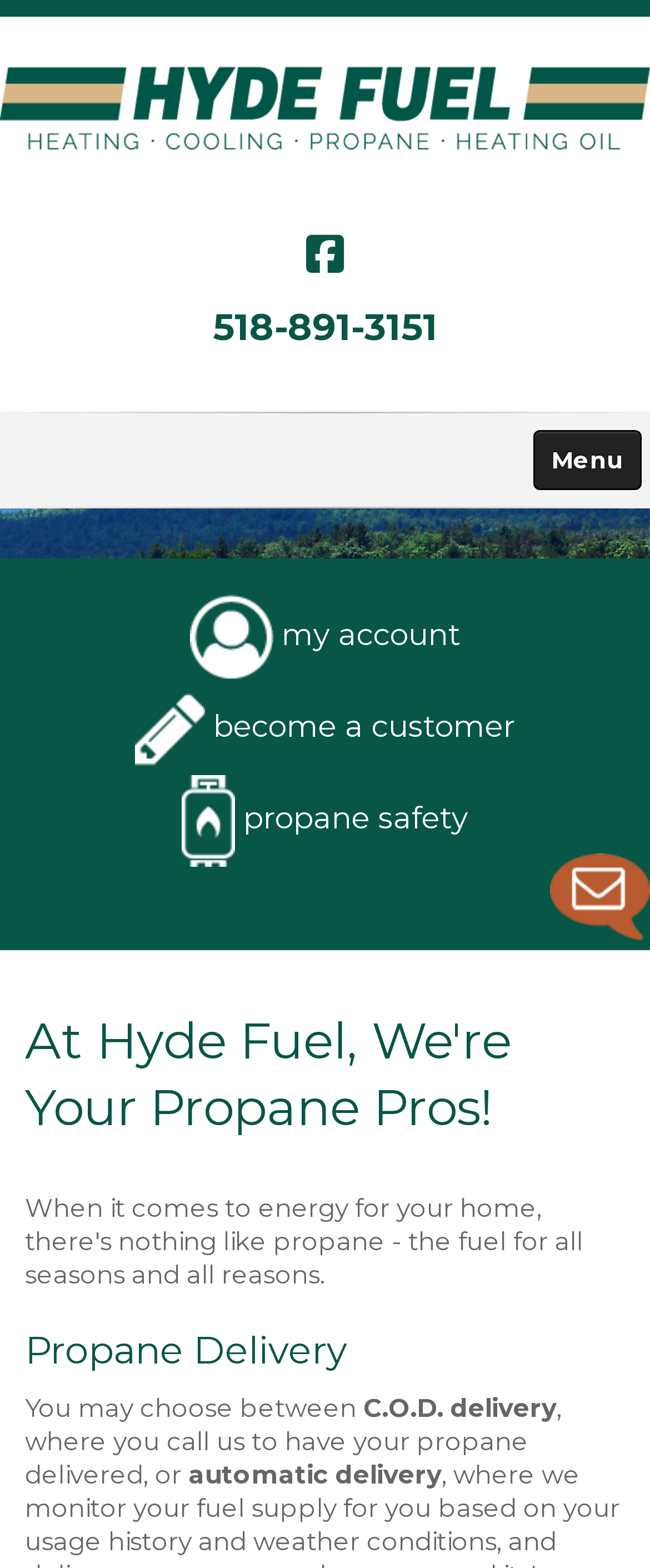Please identify the bounding box coordinates of the region to click in order to complete the task: "Log in to My Account". The coordinates must be four float numbers between 0 and 1, specified as [left, top, right, bottom].

[0.292, 0.394, 0.708, 0.417]